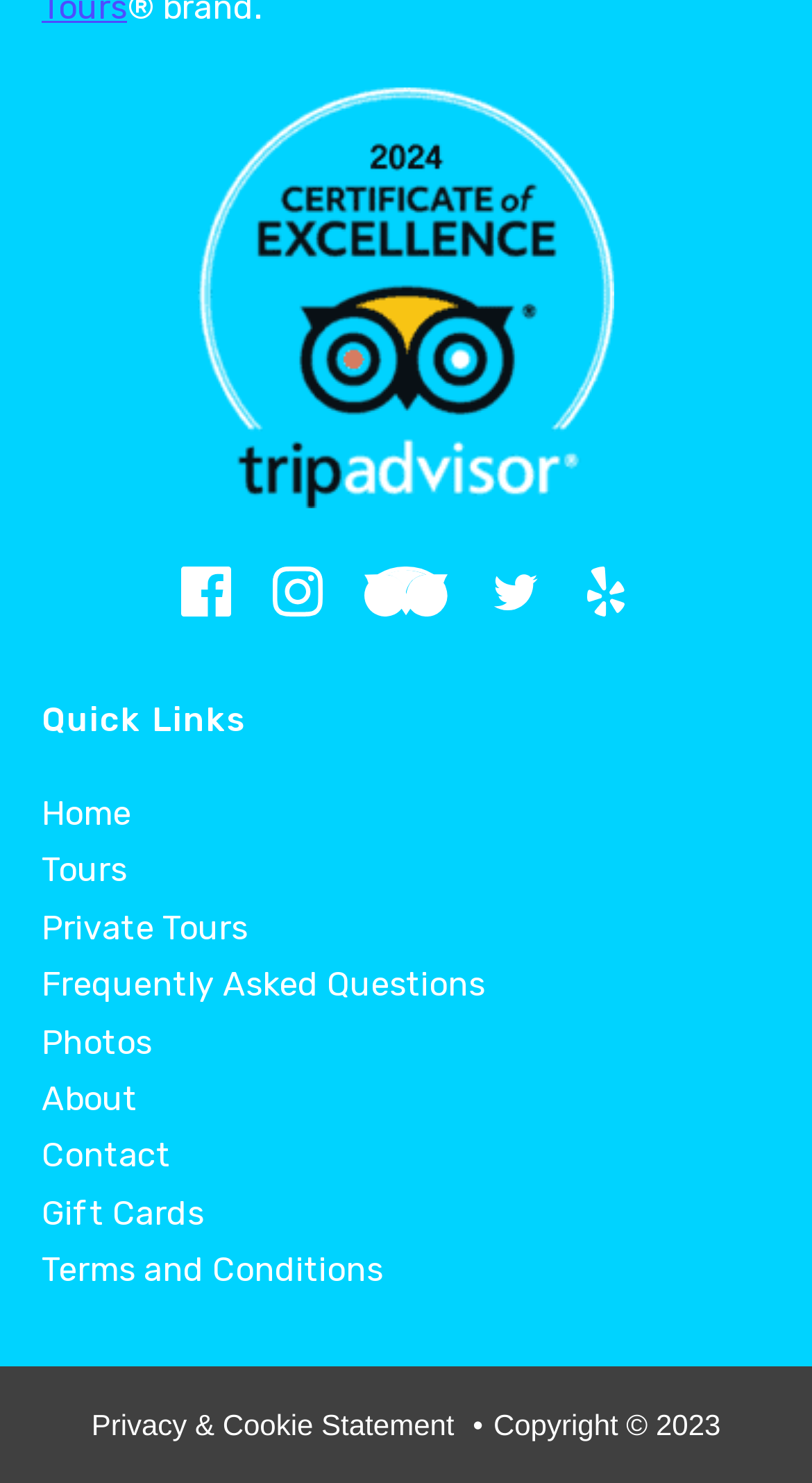What is the first item in the Quick Links section?
Use the image to give a comprehensive and detailed response to the question.

I looked at the links under the 'Quick Links' heading and found that the first item is 'Home'.